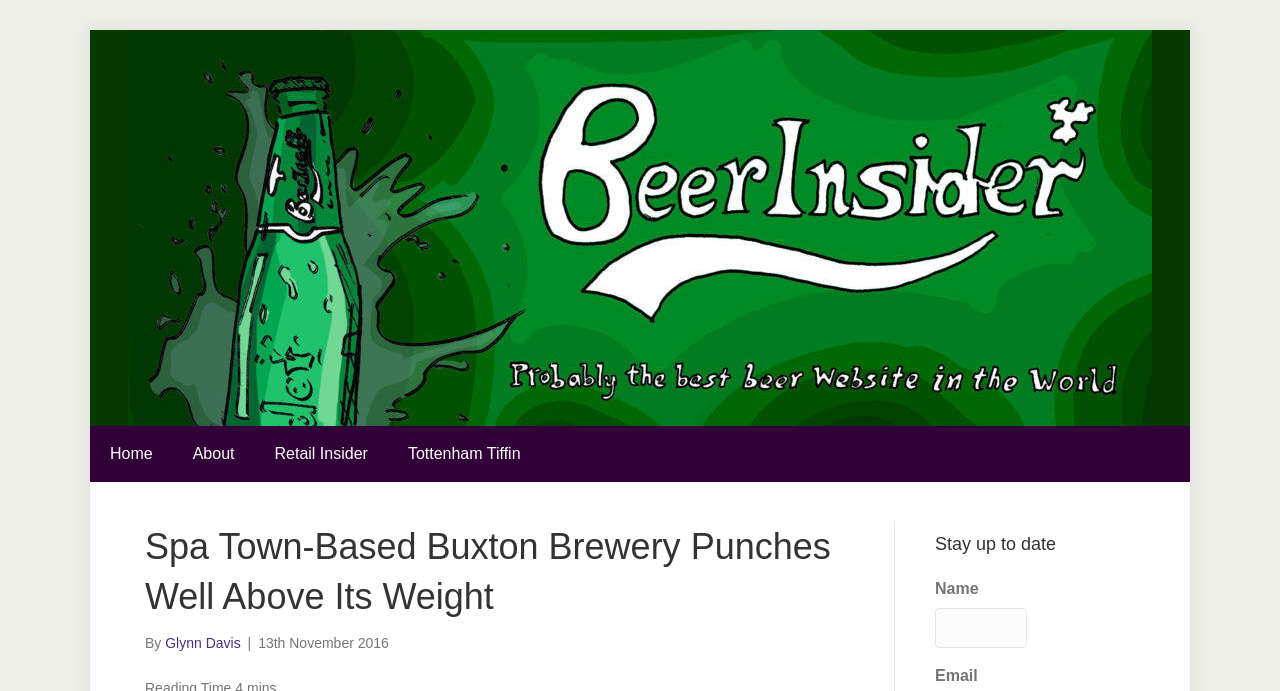How many links are in the top navigation bar?
Carefully examine the image and provide a detailed answer to the question.

I counted the links in the top navigation bar, which are 'Home', 'About', 'Retail Insider', and 'Tottenham Tiffin', so there are 4 links in total.